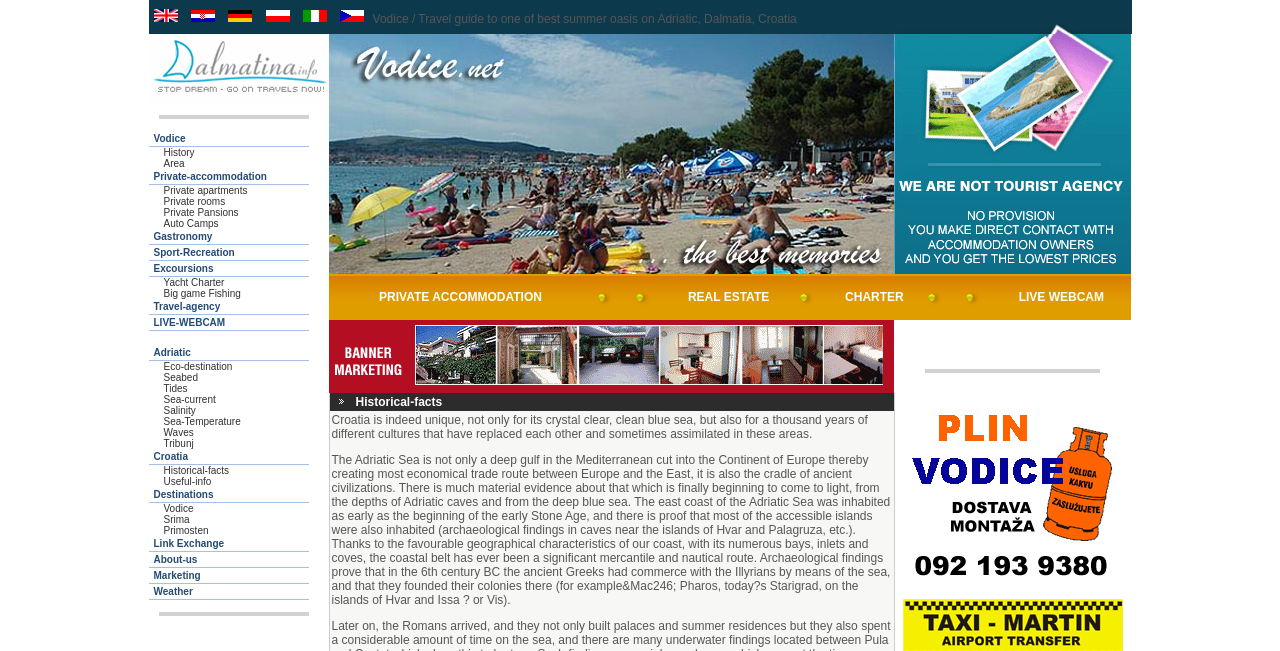What types of accommodations are available? Based on the screenshot, please respond with a single word or phrase.

Private apartments and rooms